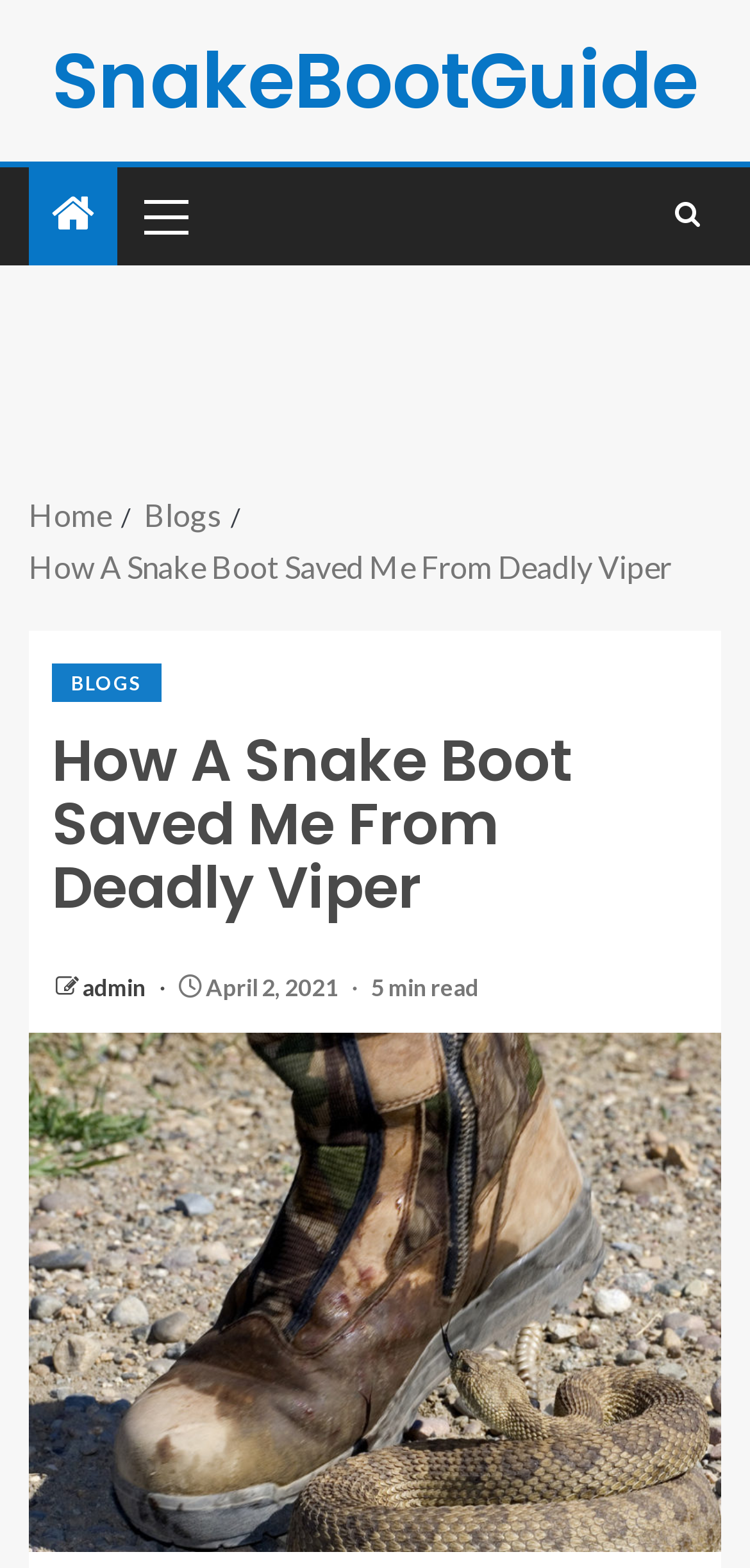Locate the bounding box coordinates of the element's region that should be clicked to carry out the following instruction: "click on the SnakeBootGuide link". The coordinates need to be four float numbers between 0 and 1, i.e., [left, top, right, bottom].

[0.069, 0.017, 0.931, 0.086]